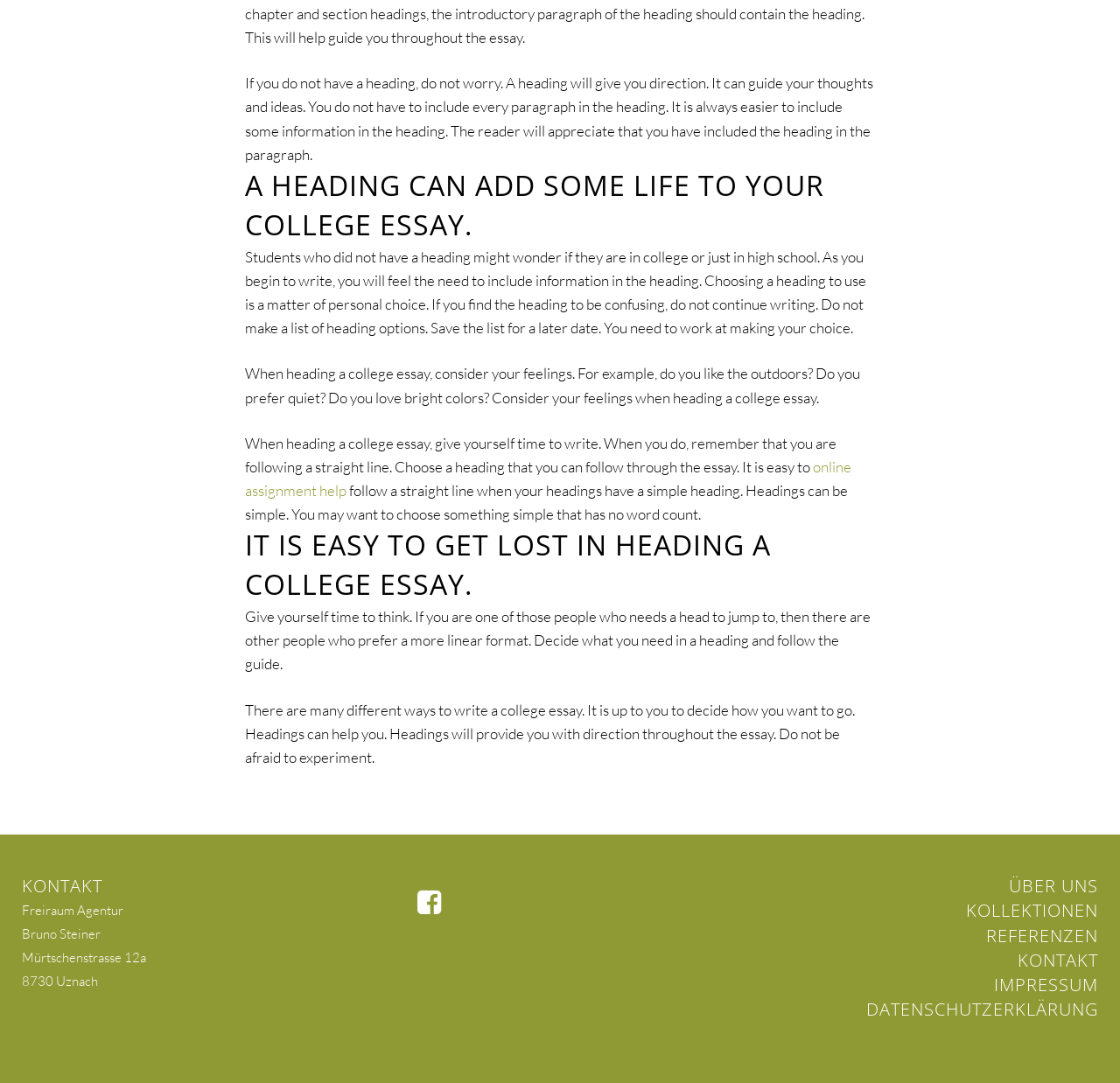What is the purpose of a heading in a college essay?
Please provide a single word or phrase as the answer based on the screenshot.

To guide thoughts and ideas